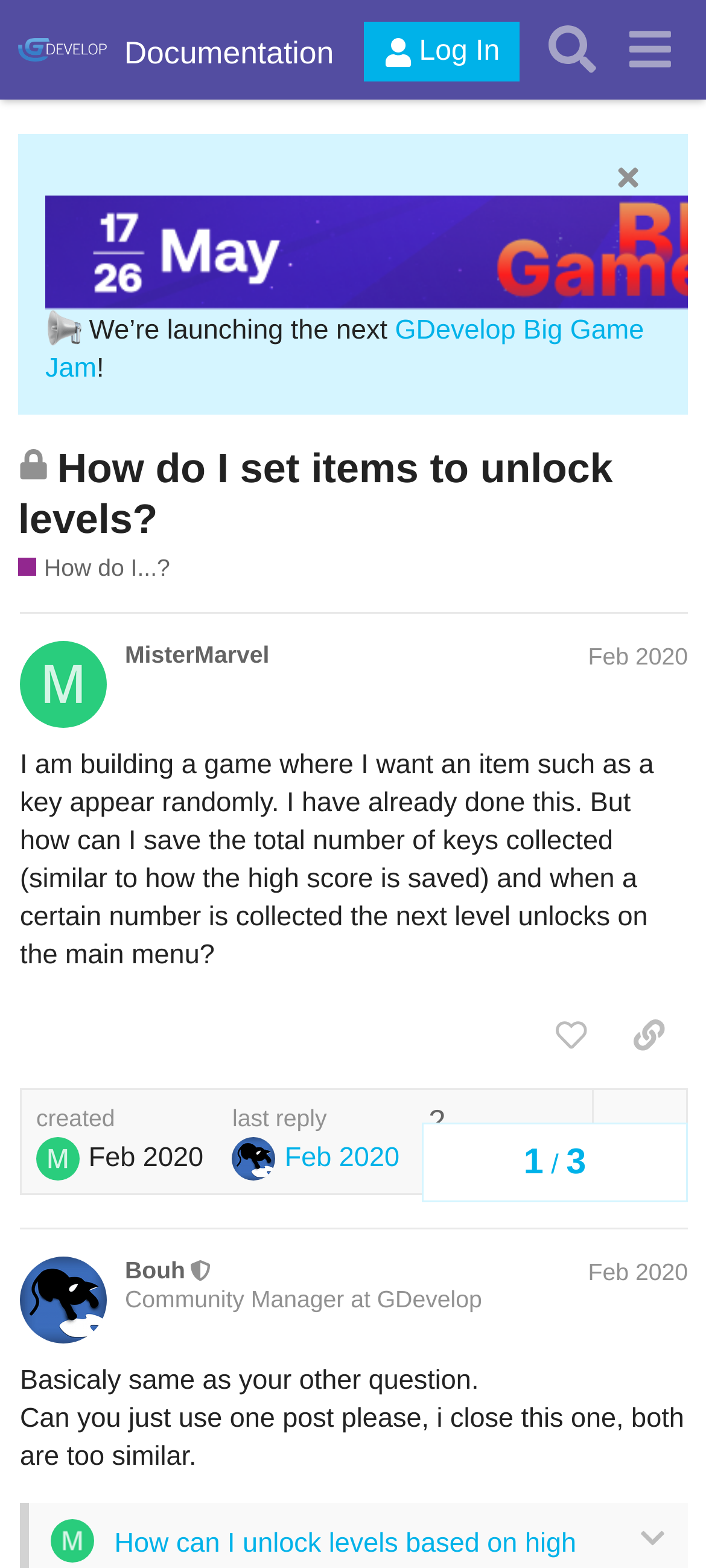Can you provide the bounding box coordinates for the element that should be clicked to implement the instruction: "Log in to the forum"?

[0.516, 0.014, 0.736, 0.052]